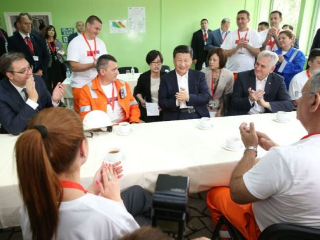Using the details from the image, please elaborate on the following question: What is the purpose of the gathering?

The purpose of the gathering appears to be related to cooperative efforts or cultural exchanges, as the leaders and officials are engaged in a lively discussion, suggesting a collaborative spirit, and the diverse group of attendees represents a blend of business and grassroots perspectives.